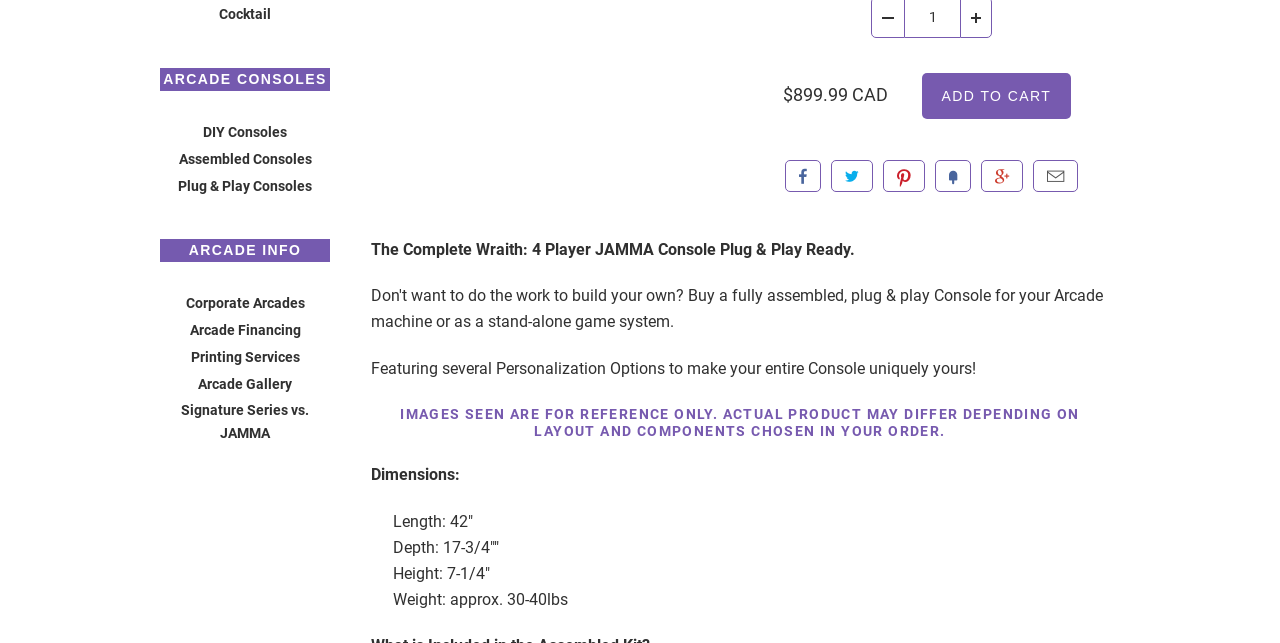From the element description: "Like", extract the bounding box coordinates of the UI element. The coordinates should be expressed as four float numbers between 0 and 1, in the order [left, top, right, bottom].

[0.614, 0.248, 0.642, 0.298]